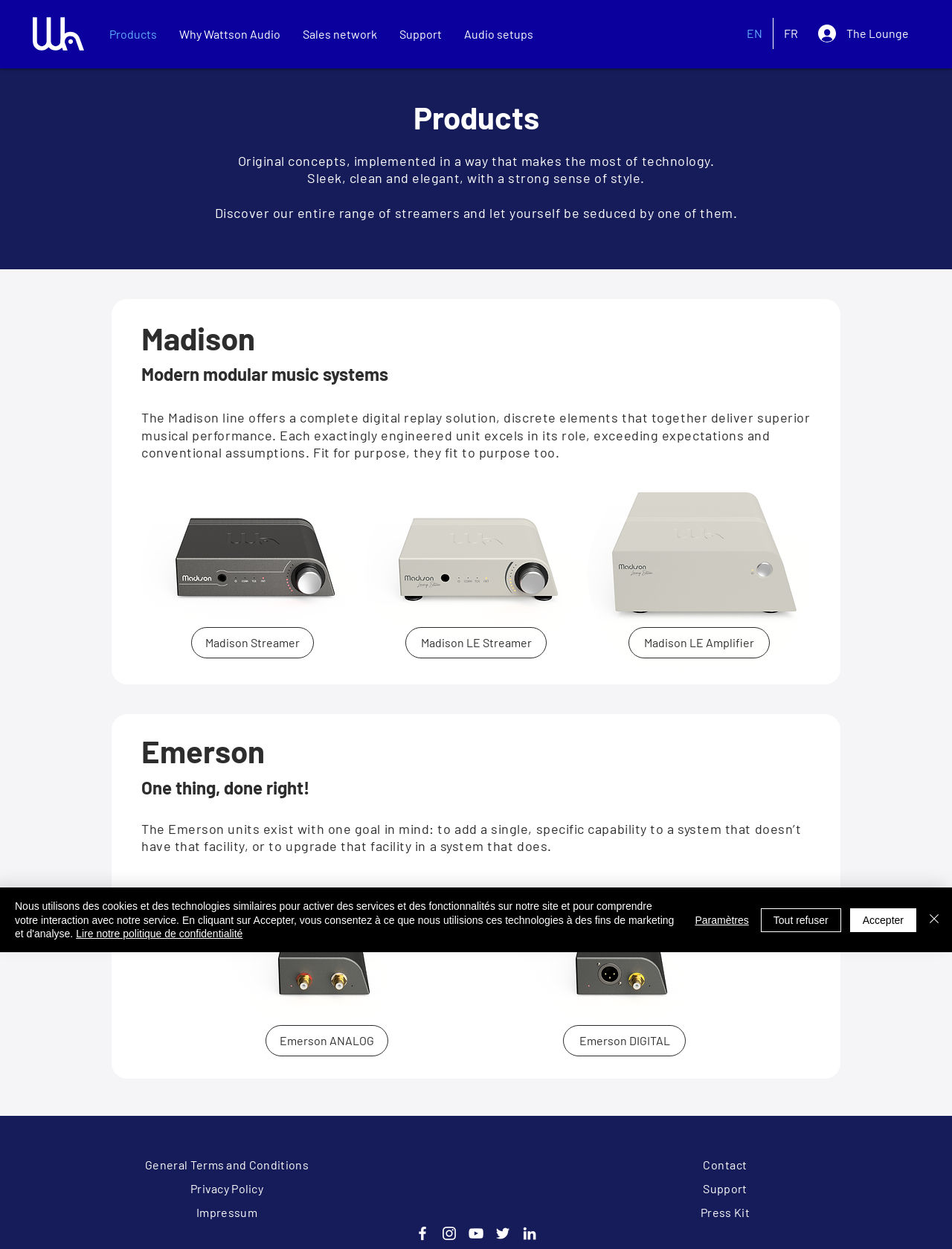Find the bounding box coordinates for the element described here: "Emerson DIGITAL".

[0.591, 0.821, 0.72, 0.846]